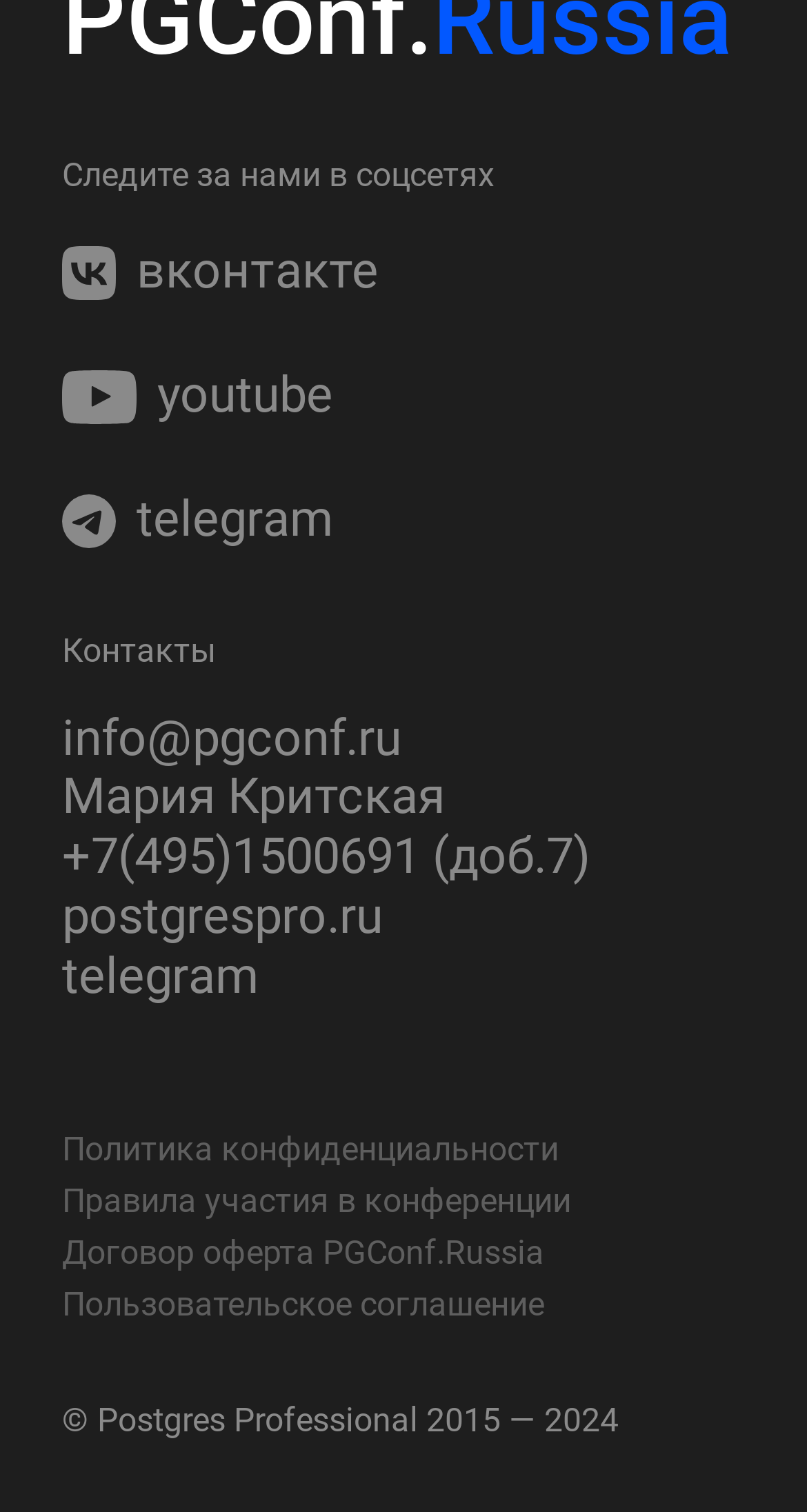Determine the bounding box coordinates for the area that should be clicked to carry out the following instruction: "Click on 2024".

None